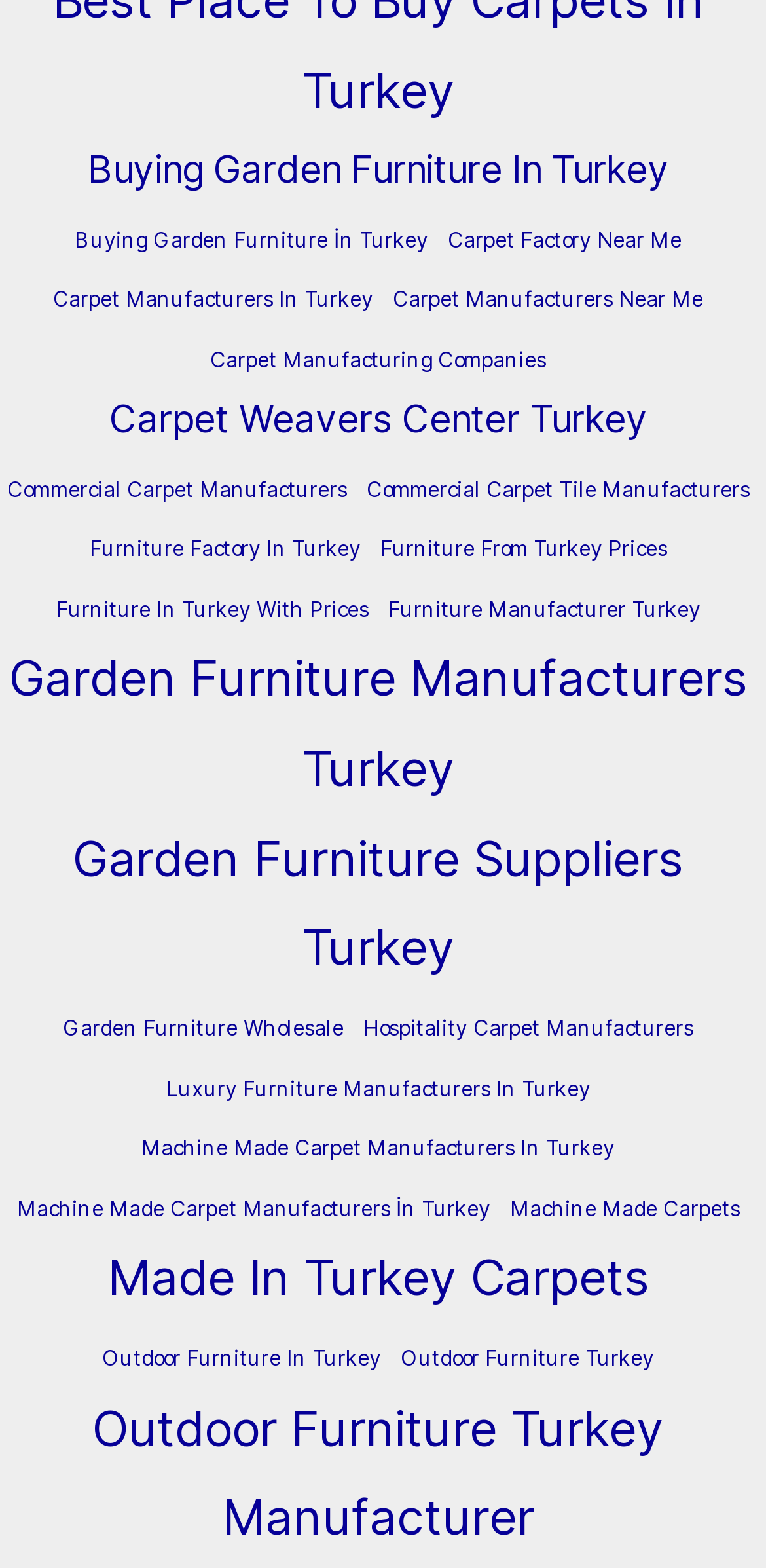Identify the bounding box of the HTML element described here: "Garden Furniture Wholesale". Provide the coordinates as four float numbers between 0 and 1: [left, top, right, bottom].

[0.082, 0.644, 0.449, 0.669]